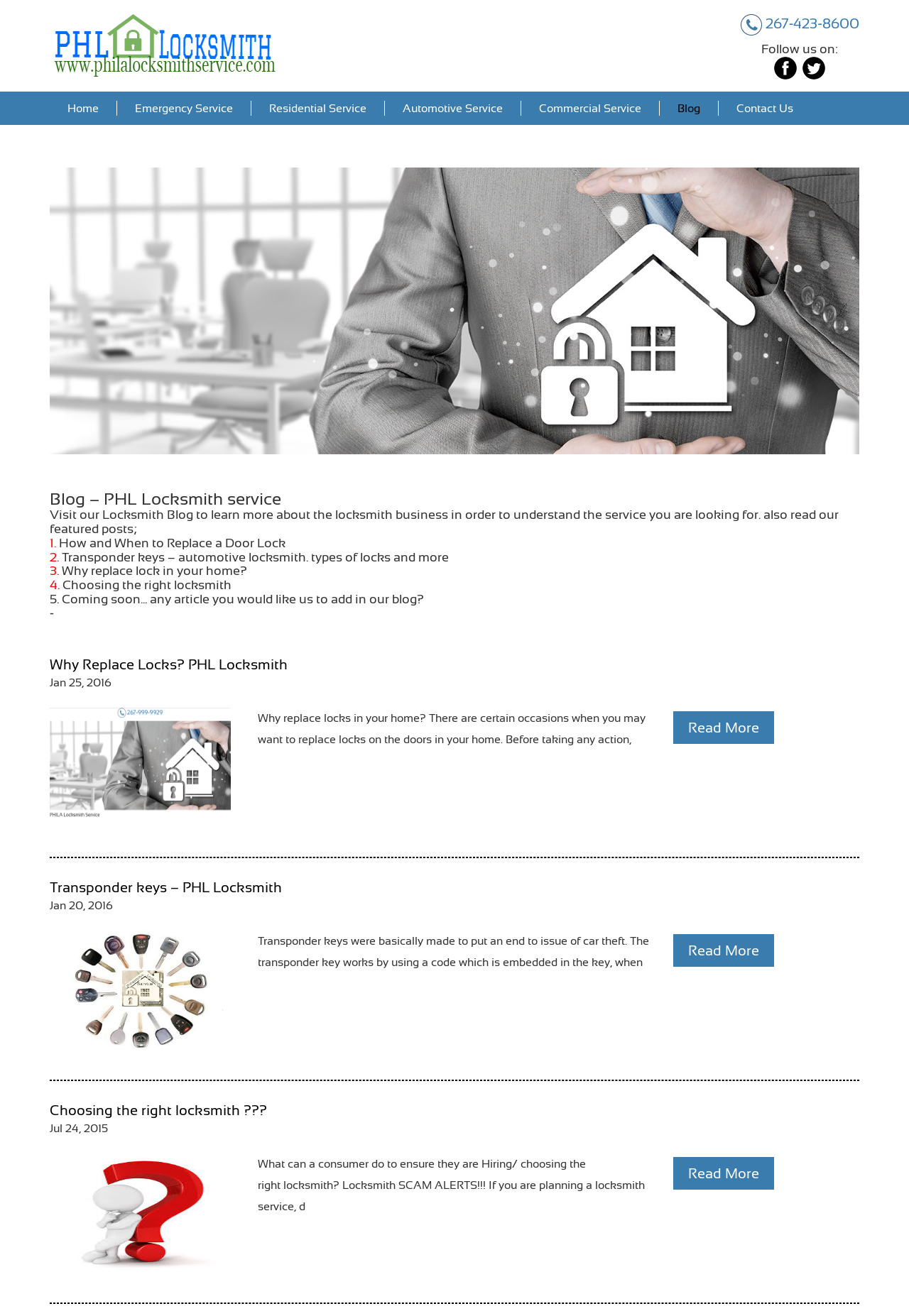Determine the bounding box coordinates for the UI element described. Format the coordinates as (top-left x, top-left y, bottom-right x, bottom-right y) and ensure all values are between 0 and 1. Element description: Blog

[0.726, 0.077, 0.791, 0.088]